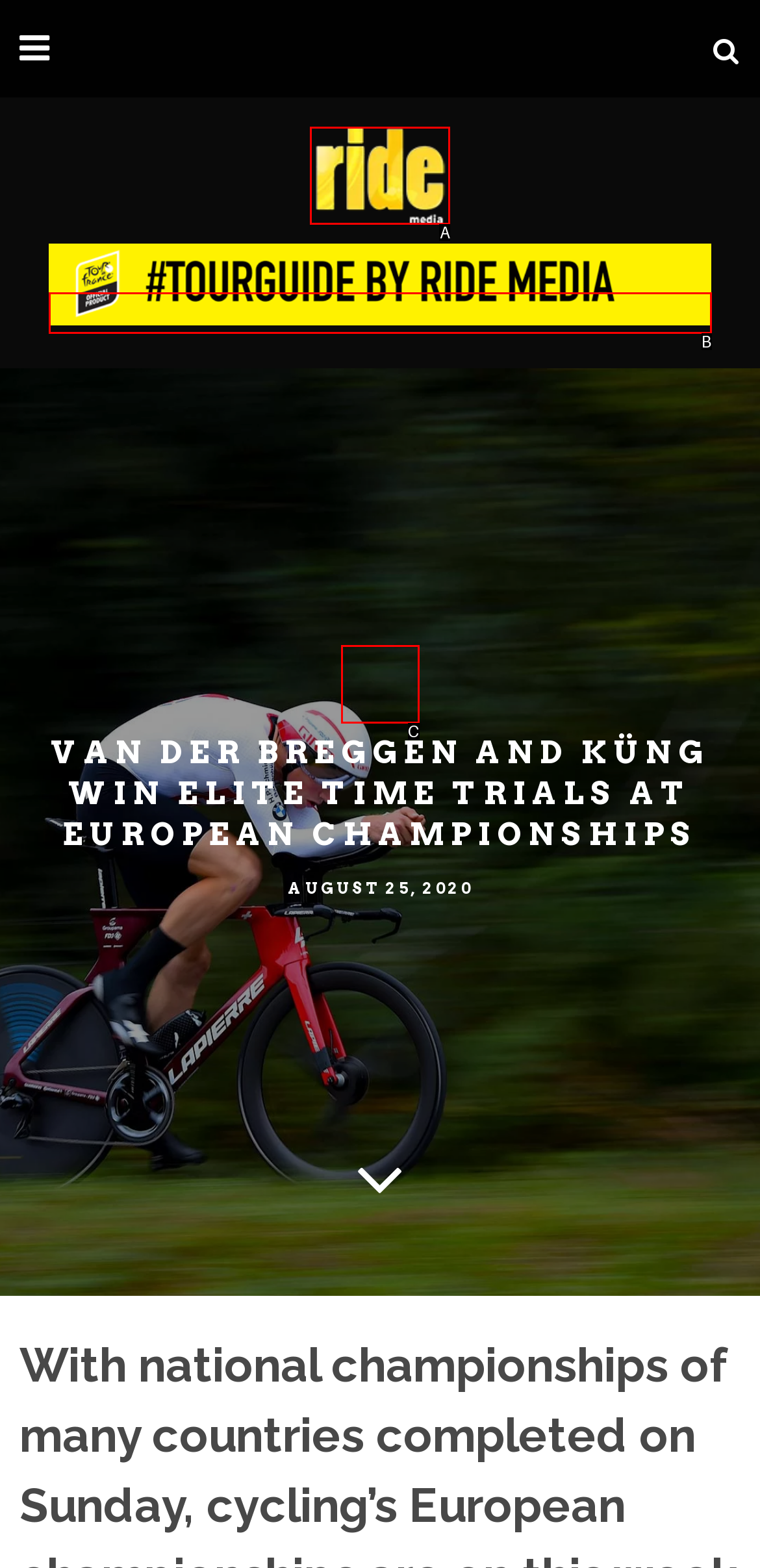Choose the HTML element that best fits the description: alt="Ride Media logo". Answer with the option's letter directly.

A